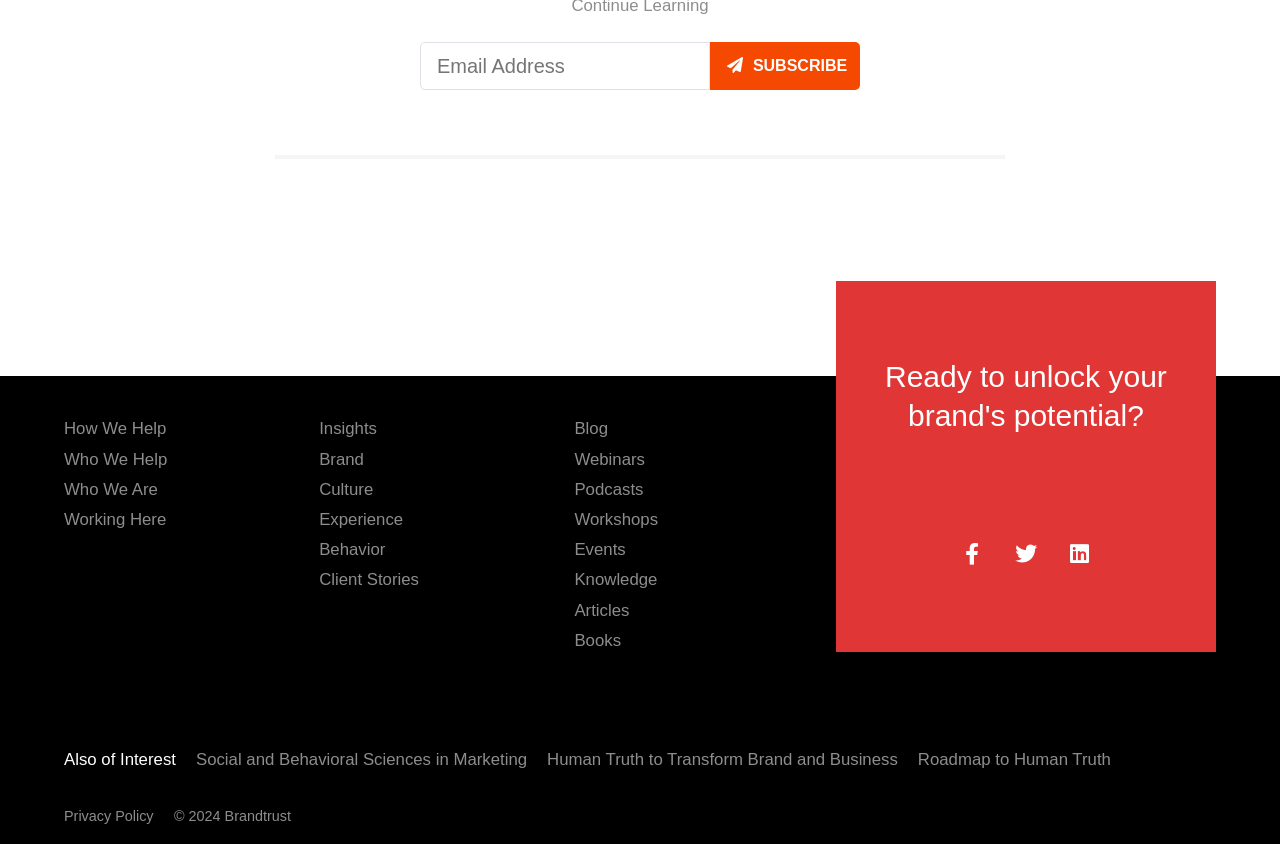Find the bounding box coordinates of the clickable area required to complete the following action: "Enter email address".

[0.328, 0.049, 0.555, 0.106]